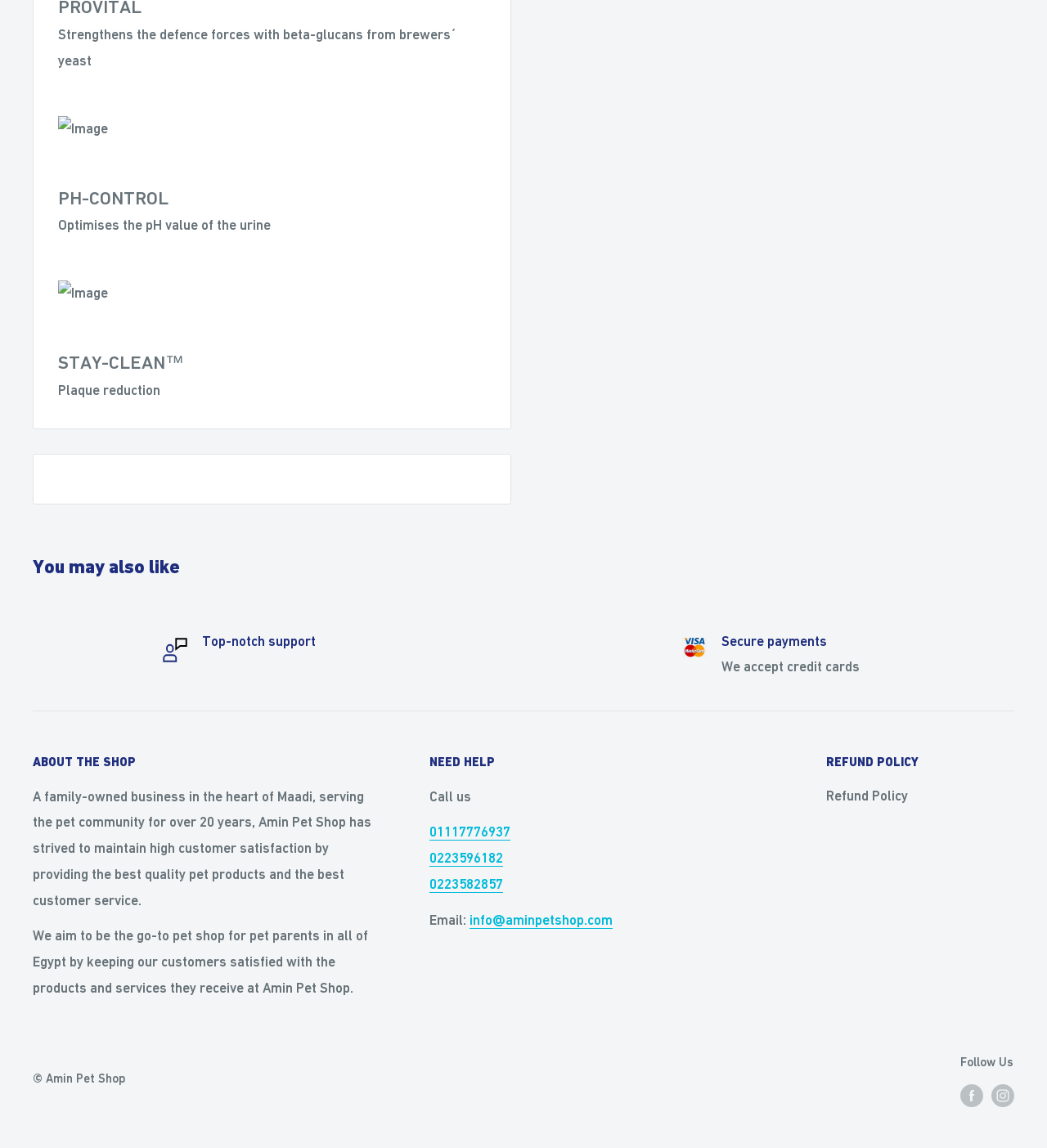What is the purpose of STAY-CLEAN™?
Analyze the image and provide a thorough answer to the question.

The purpose of STAY-CLEAN™ can be inferred from the text adjacent to the image, which mentions 'Plaque reduction'. This suggests that STAY-CLEAN™ is a product or service that helps reduce plaque.